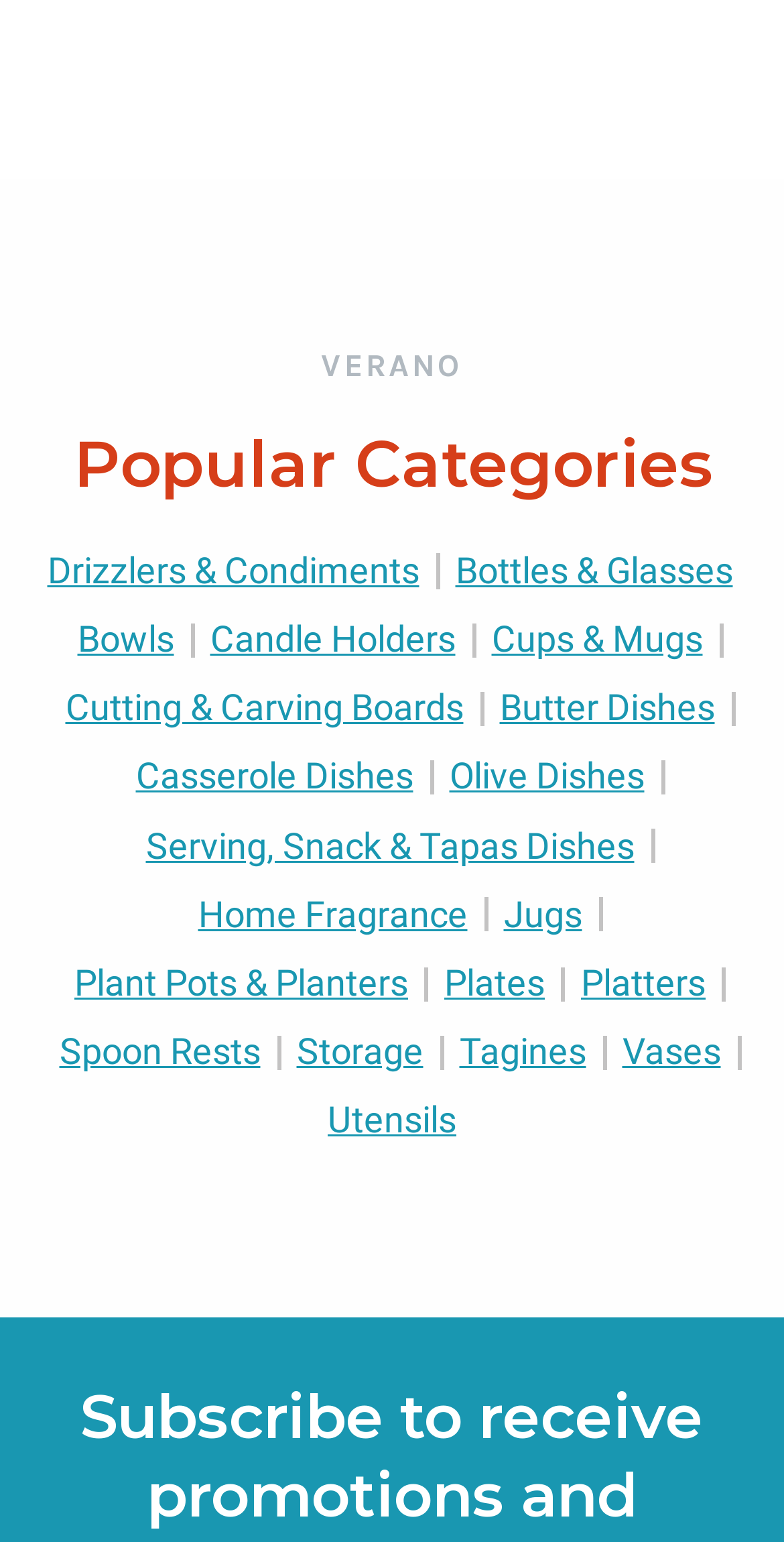What is the category located below 'Candle Holders'?
Using the information from the image, provide a comprehensive answer to the question.

By analyzing the bounding box coordinates, I determined that the link element 'Cups & Mugs' is located below 'Candle Holders' since its y1 coordinate (0.393) is greater than the y2 coordinate of 'Candle Holders' (0.437).